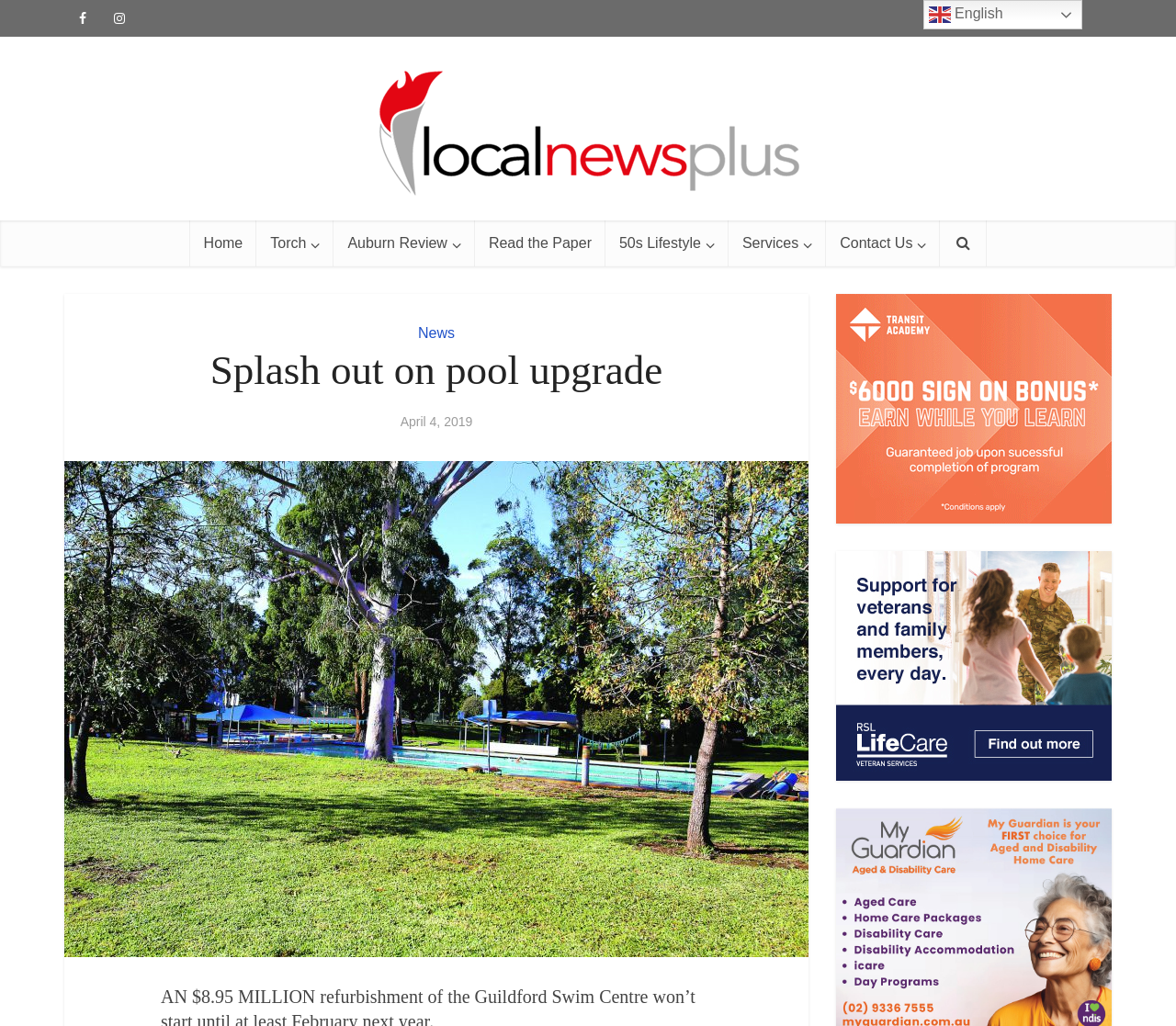Please identify the coordinates of the bounding box that should be clicked to fulfill this instruction: "Check the date of the article".

[0.34, 0.404, 0.402, 0.418]